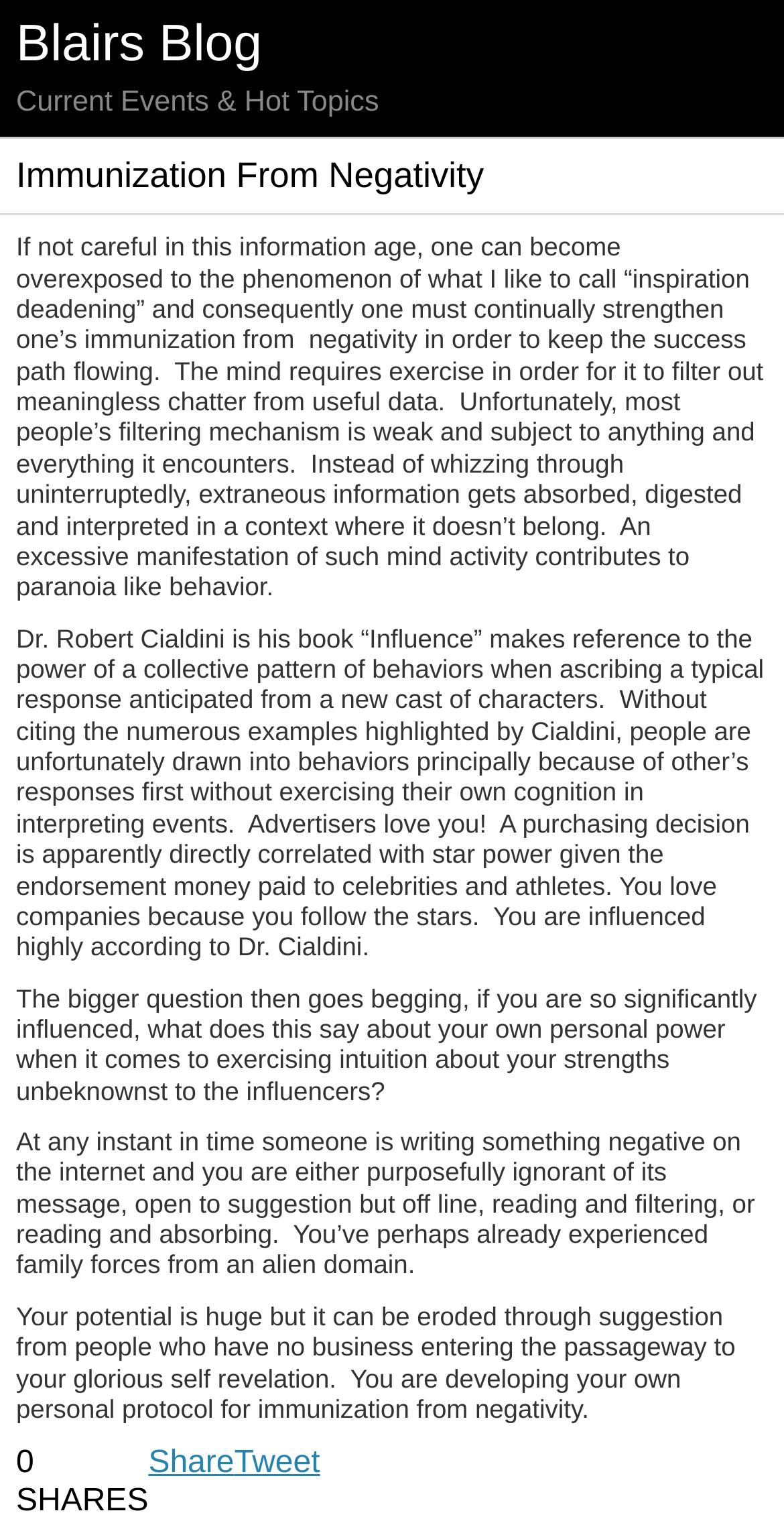What is the blog name?
Look at the screenshot and respond with a single word or phrase.

Blairs Blog